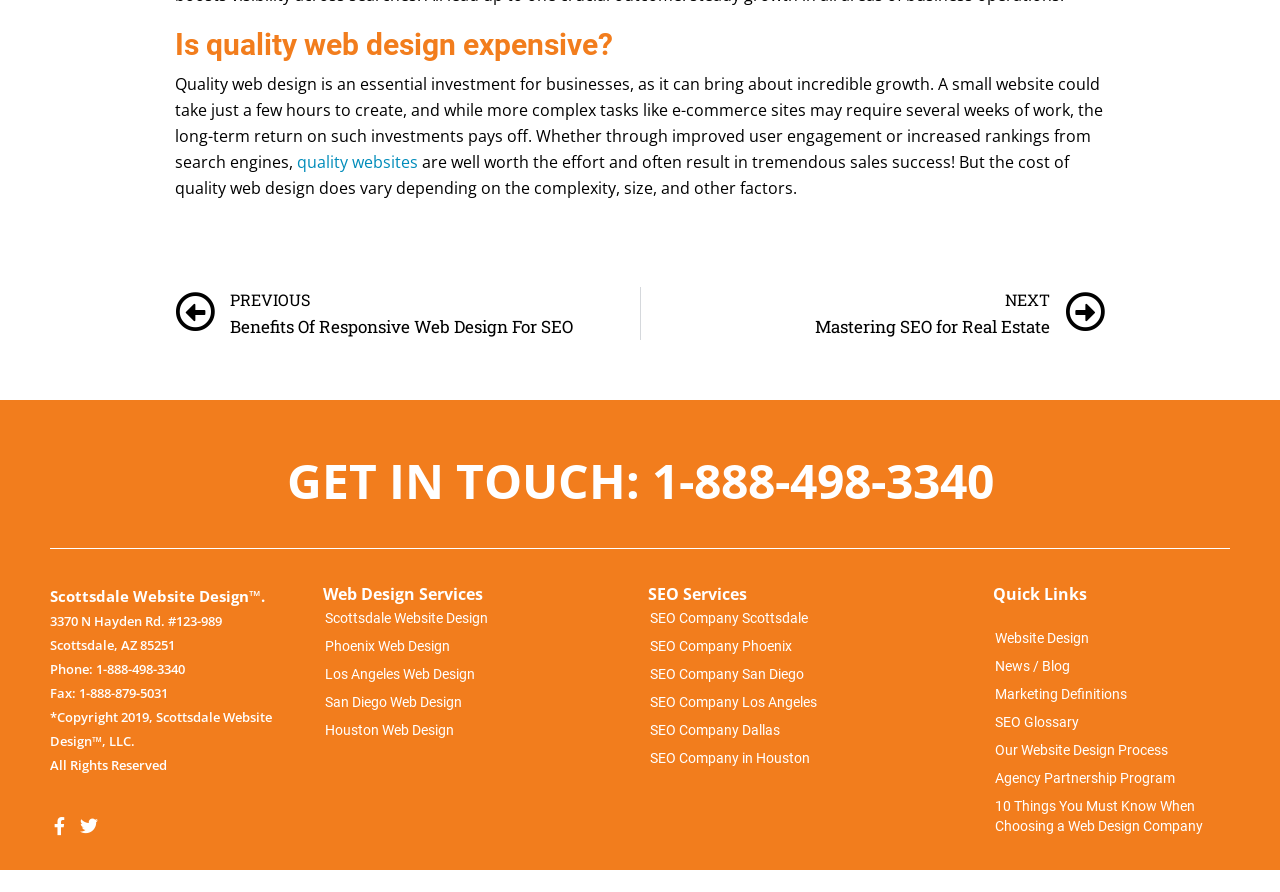Specify the bounding box coordinates of the area to click in order to follow the given instruction: "Click on 'quality websites'."

[0.232, 0.17, 0.327, 0.194]